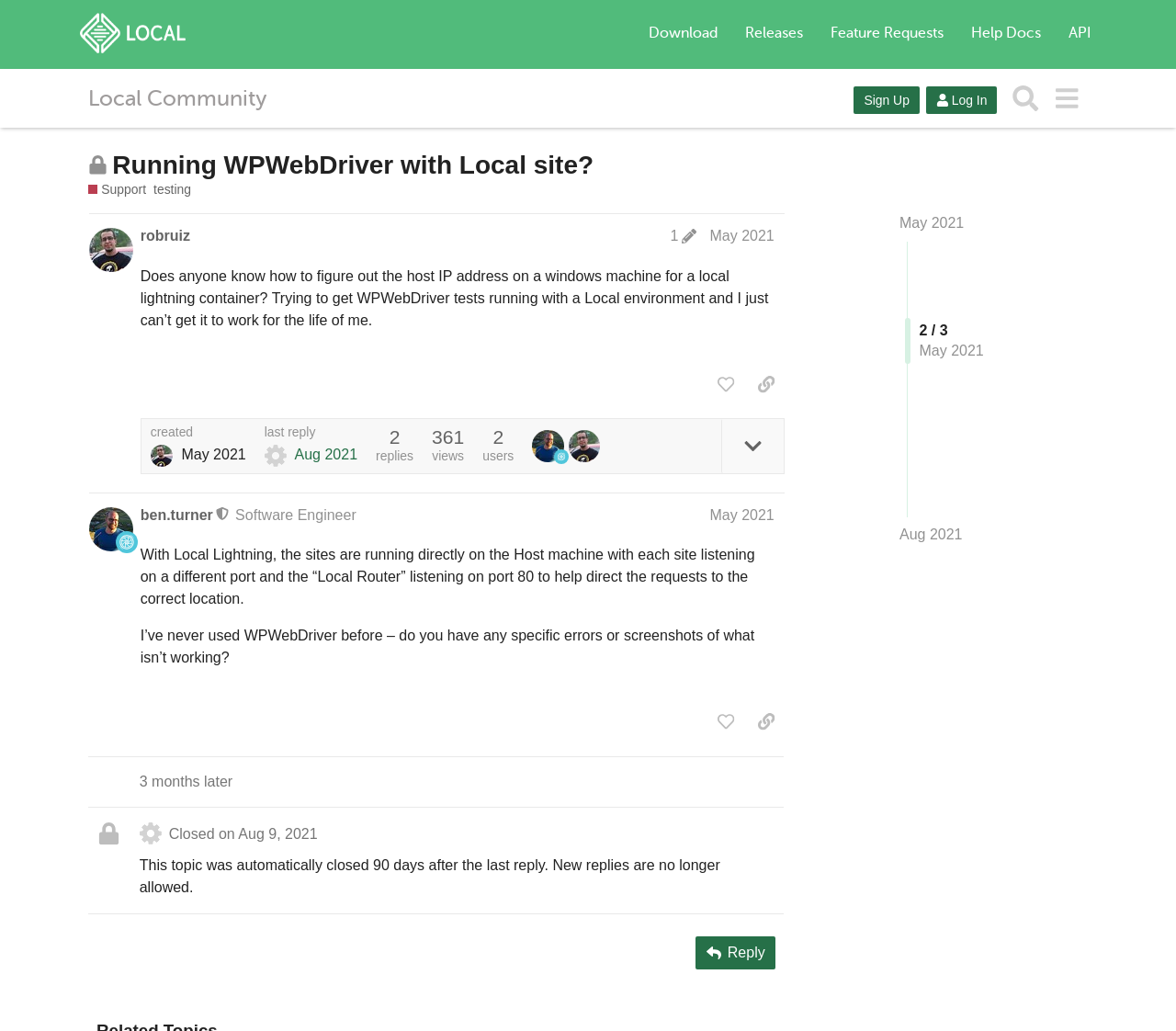Specify the bounding box coordinates of the area to click in order to execute this command: 'Sign Up'. The coordinates should consist of four float numbers ranging from 0 to 1, and should be formatted as [left, top, right, bottom].

[0.726, 0.084, 0.782, 0.111]